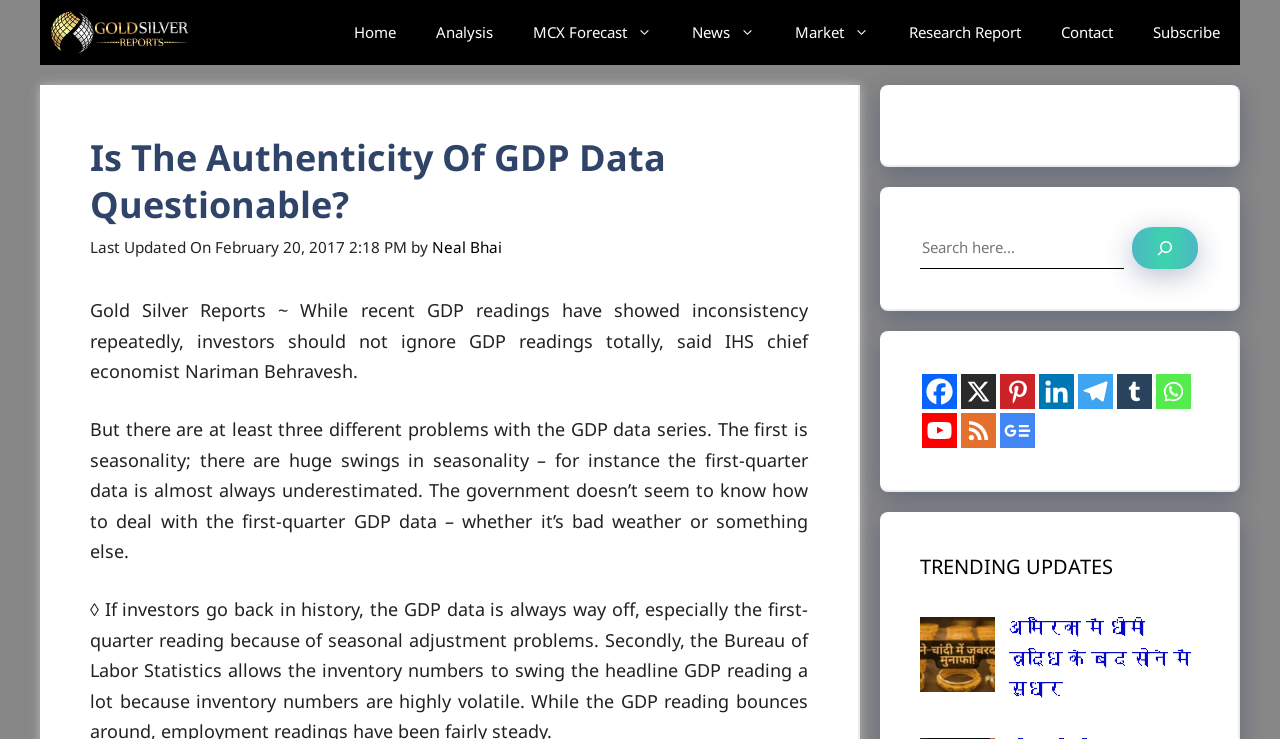How many social media links are present?
Provide a one-word or short-phrase answer based on the image.

9